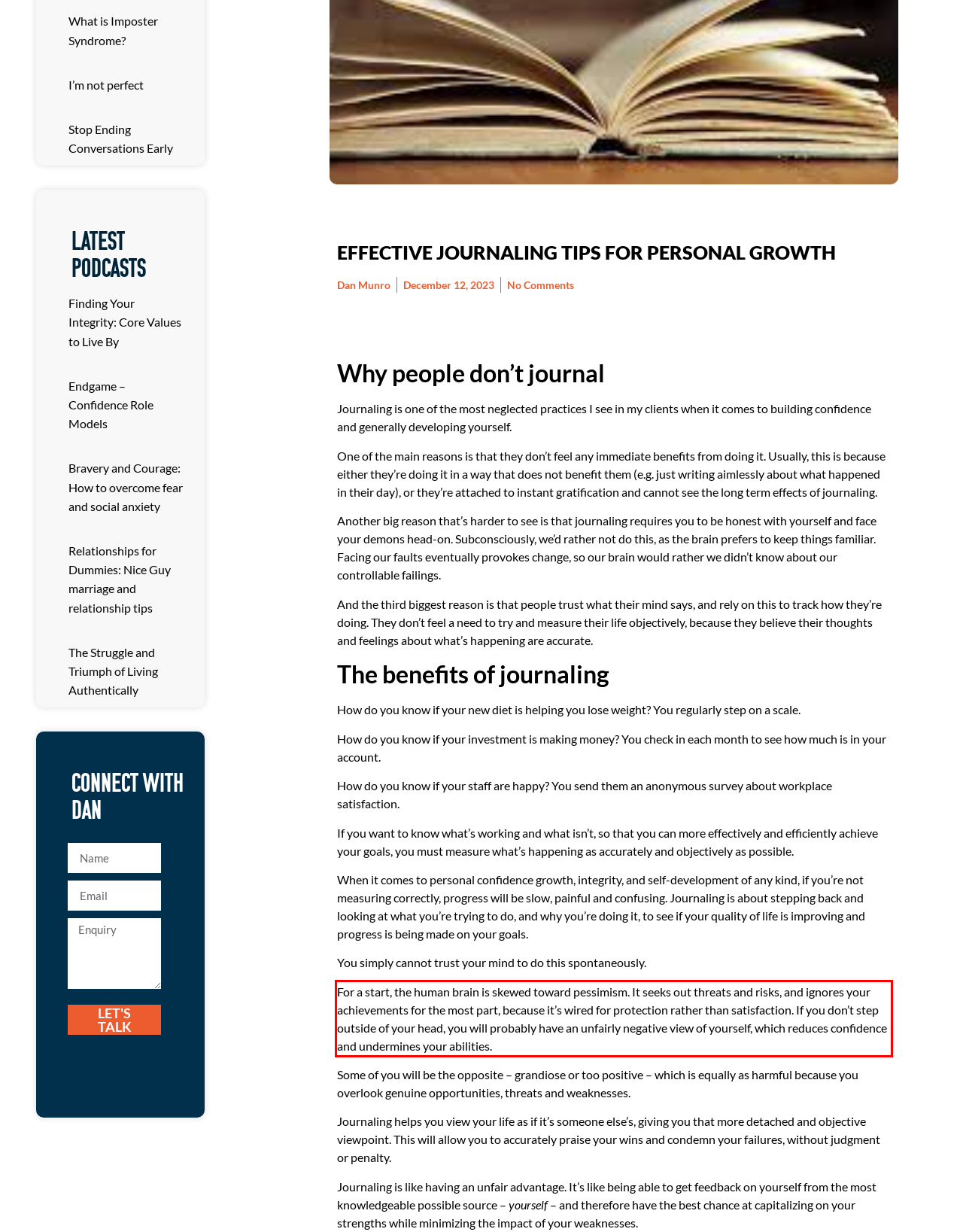The screenshot provided shows a webpage with a red bounding box. Apply OCR to the text within this red bounding box and provide the extracted content.

For a start, the human brain is skewed toward pessimism. It seeks out threats and risks, and ignores your achievements for the most part, because it’s wired for protection rather than satisfaction. If you don’t step outside of your head, you will probably have an unfairly negative view of yourself, which reduces confidence and undermines your abilities.